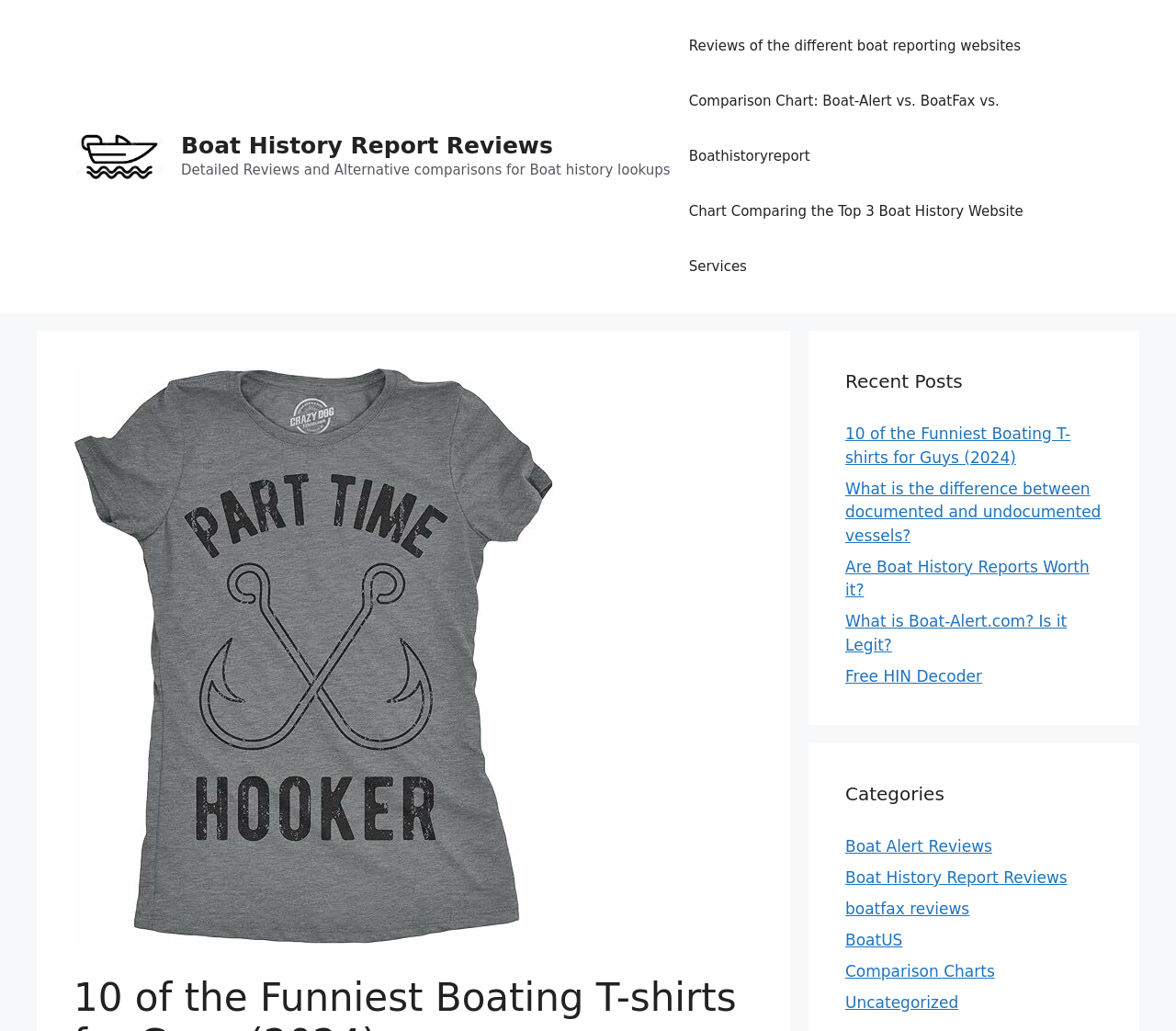Respond to the question below with a single word or phrase: How many boat history report review links are there?

2